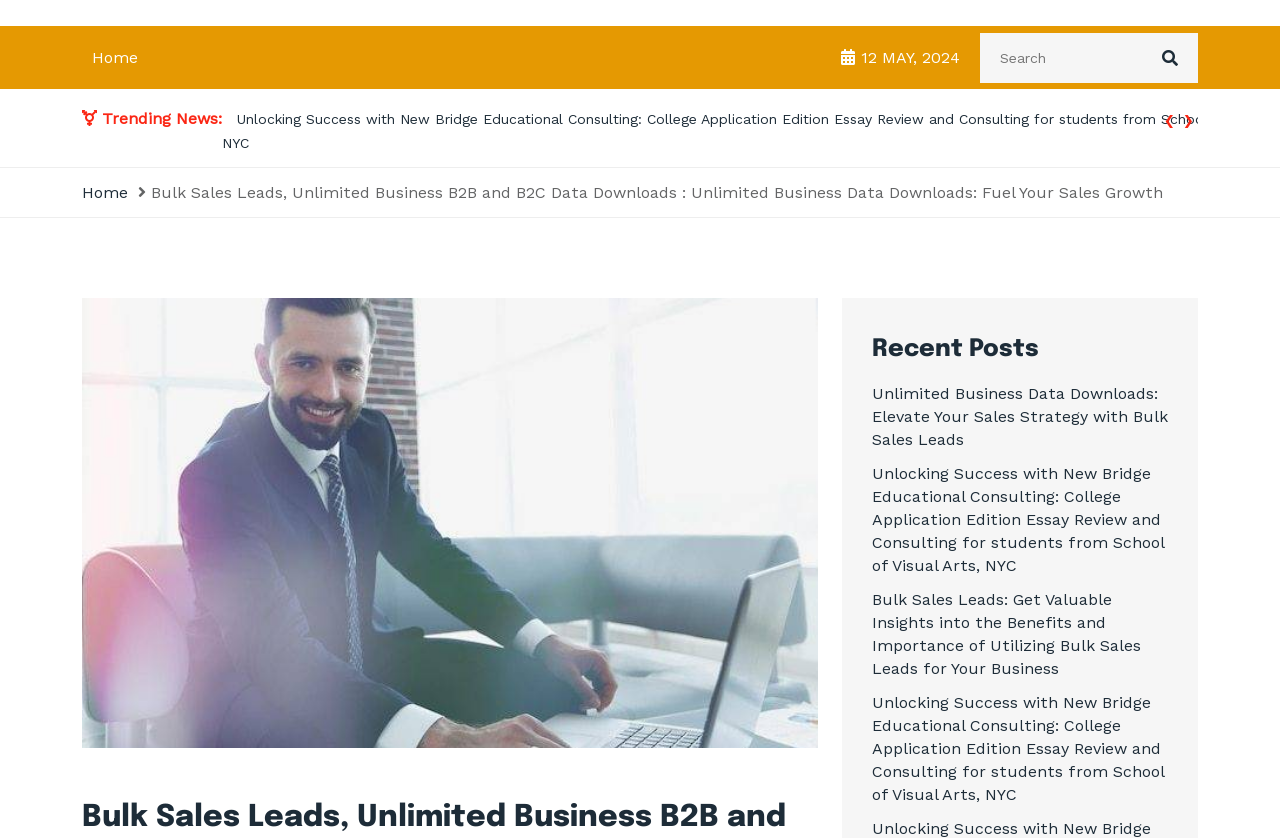Can you find and provide the title of the webpage?

News Worthy Blog